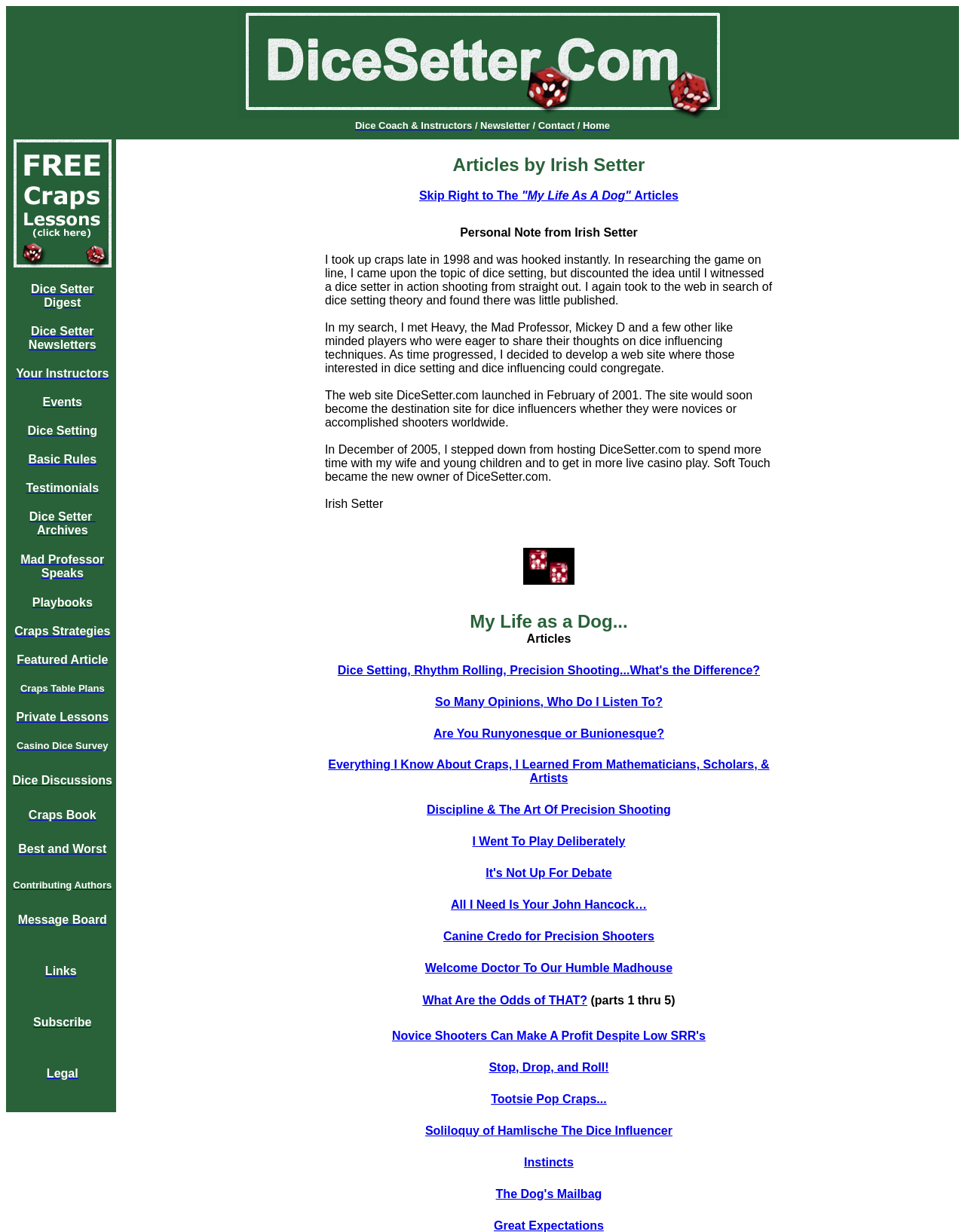Given the description of the UI element: "Craps Book", predict the bounding box coordinates in the form of [left, top, right, bottom], with each value being a float between 0 and 1.

[0.03, 0.656, 0.1, 0.666]